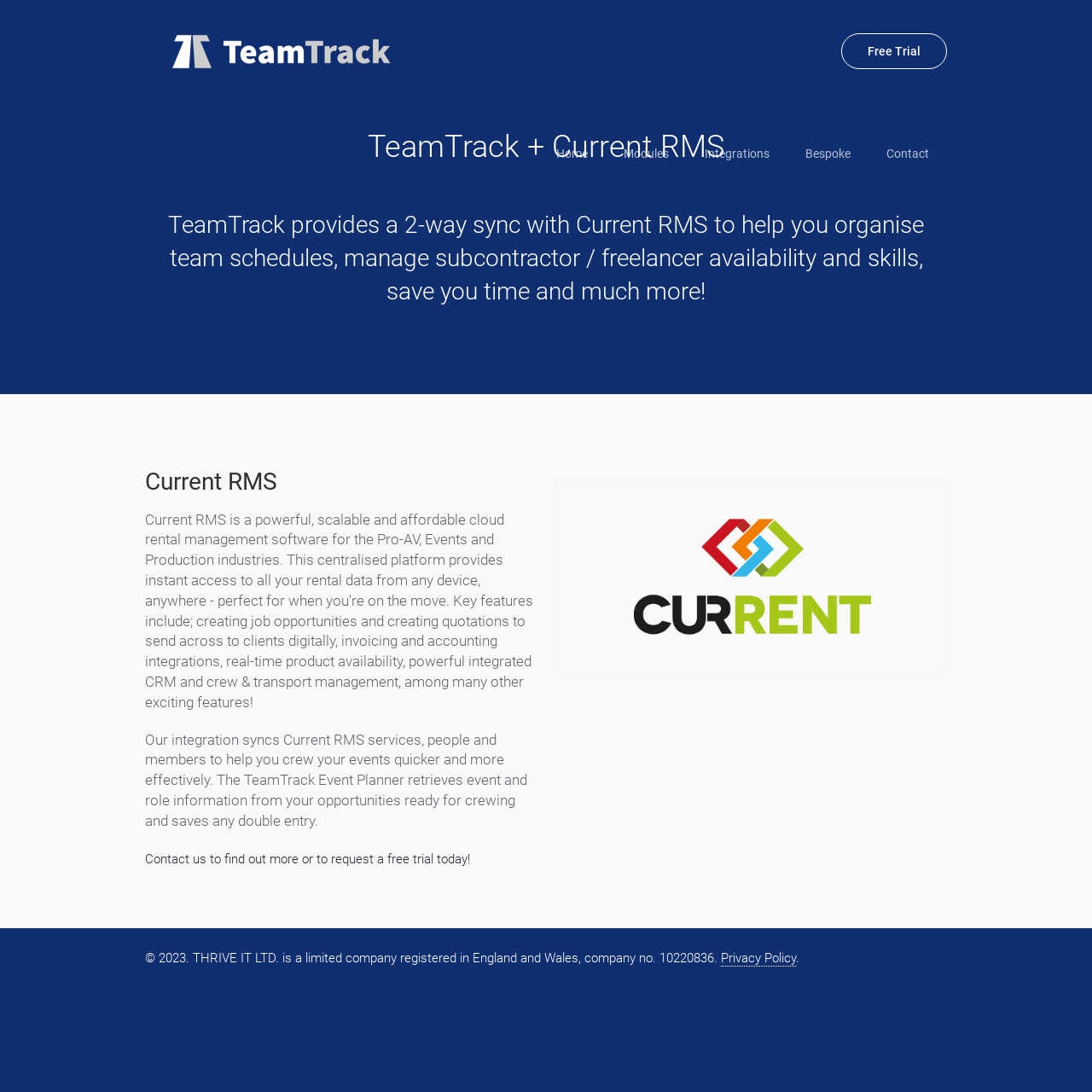Locate the bounding box coordinates of the element you need to click to accomplish the task described by this instruction: "Contact us for more information".

[0.133, 0.779, 0.43, 0.793]